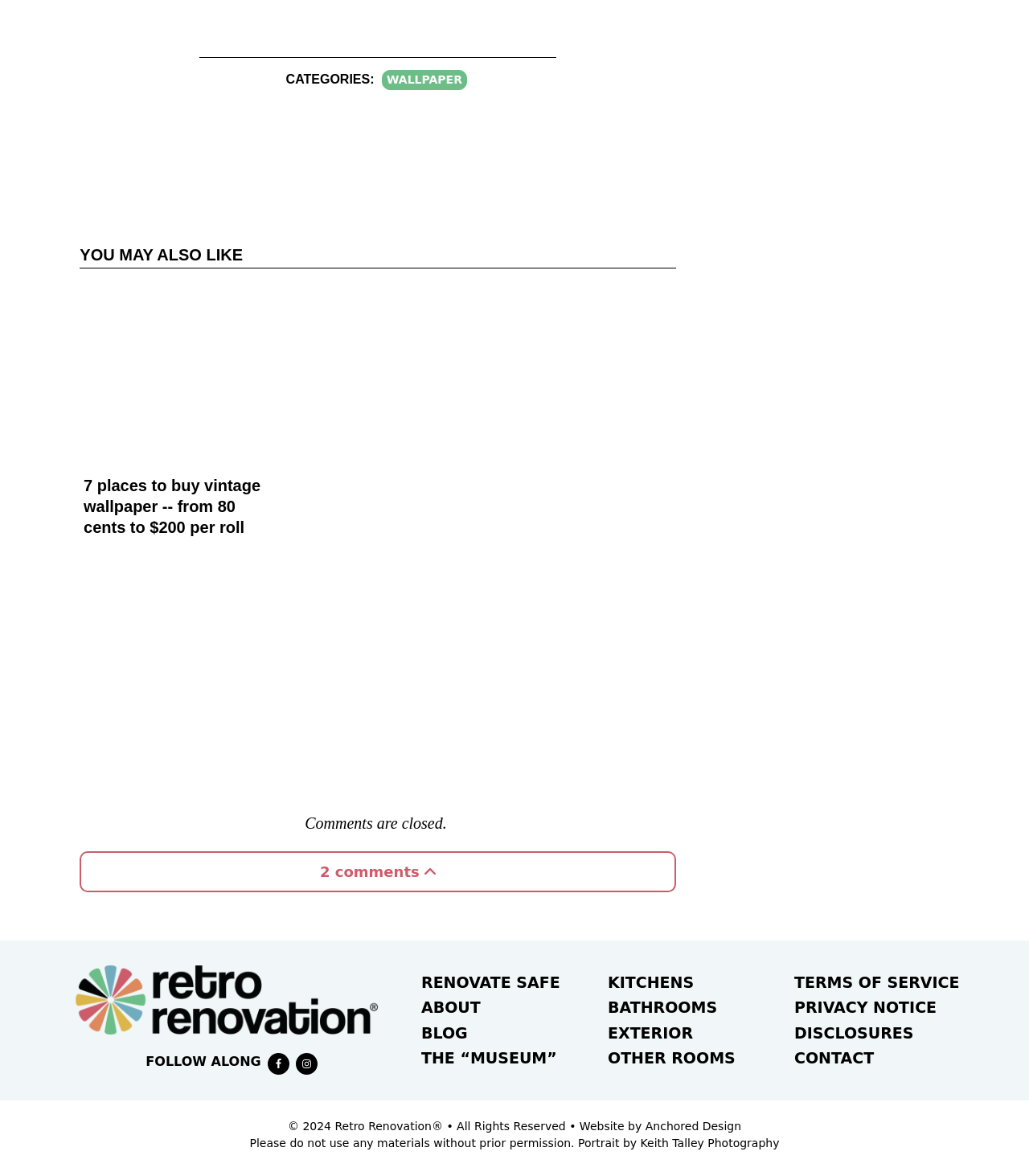Can you provide the bounding box coordinates for the element that should be clicked to implement the instruction: "Visit the 'KITCHENS' section"?

[0.591, 0.828, 0.674, 0.843]